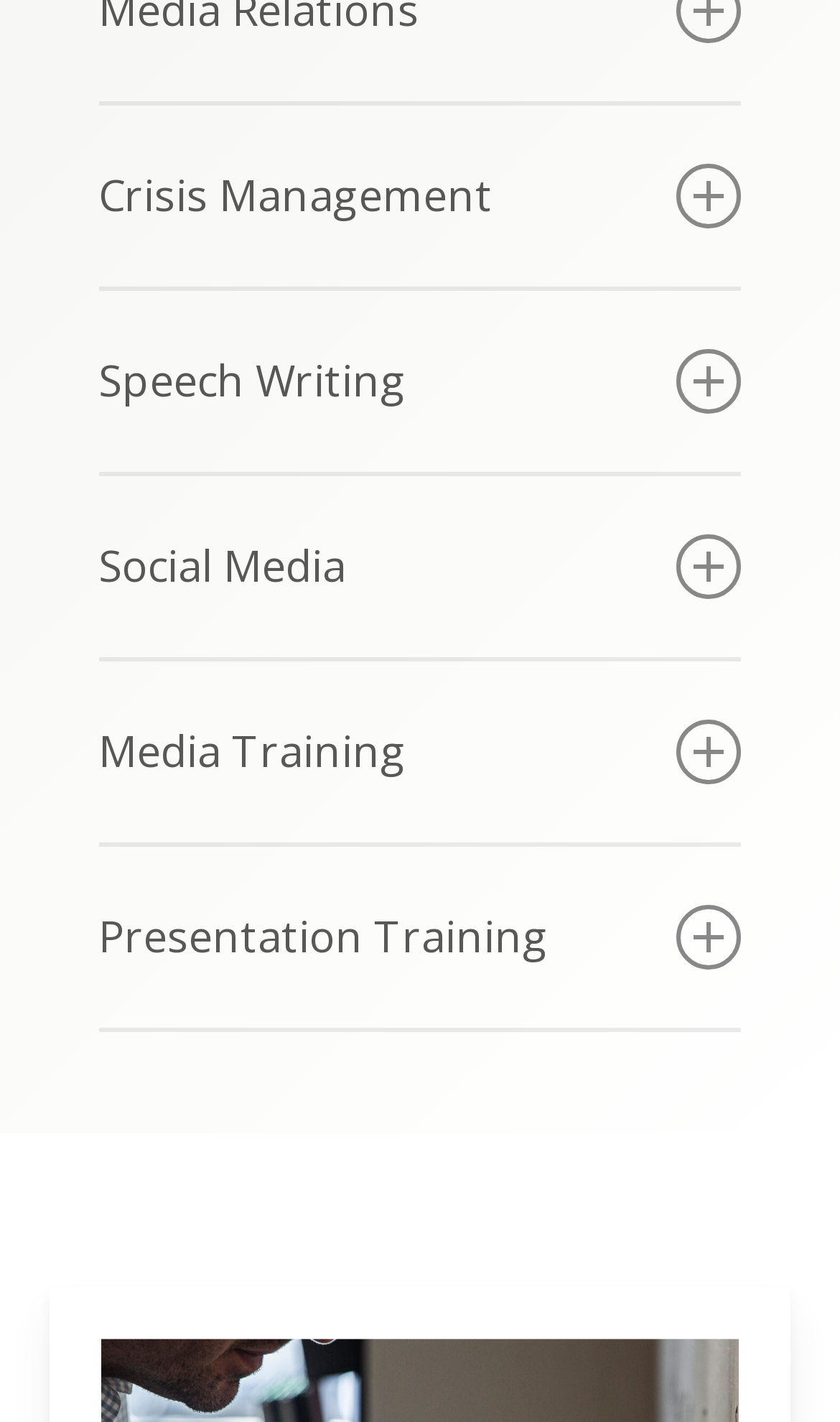Determine the bounding box for the described UI element: "Social Media".

[0.117, 0.335, 0.883, 0.463]